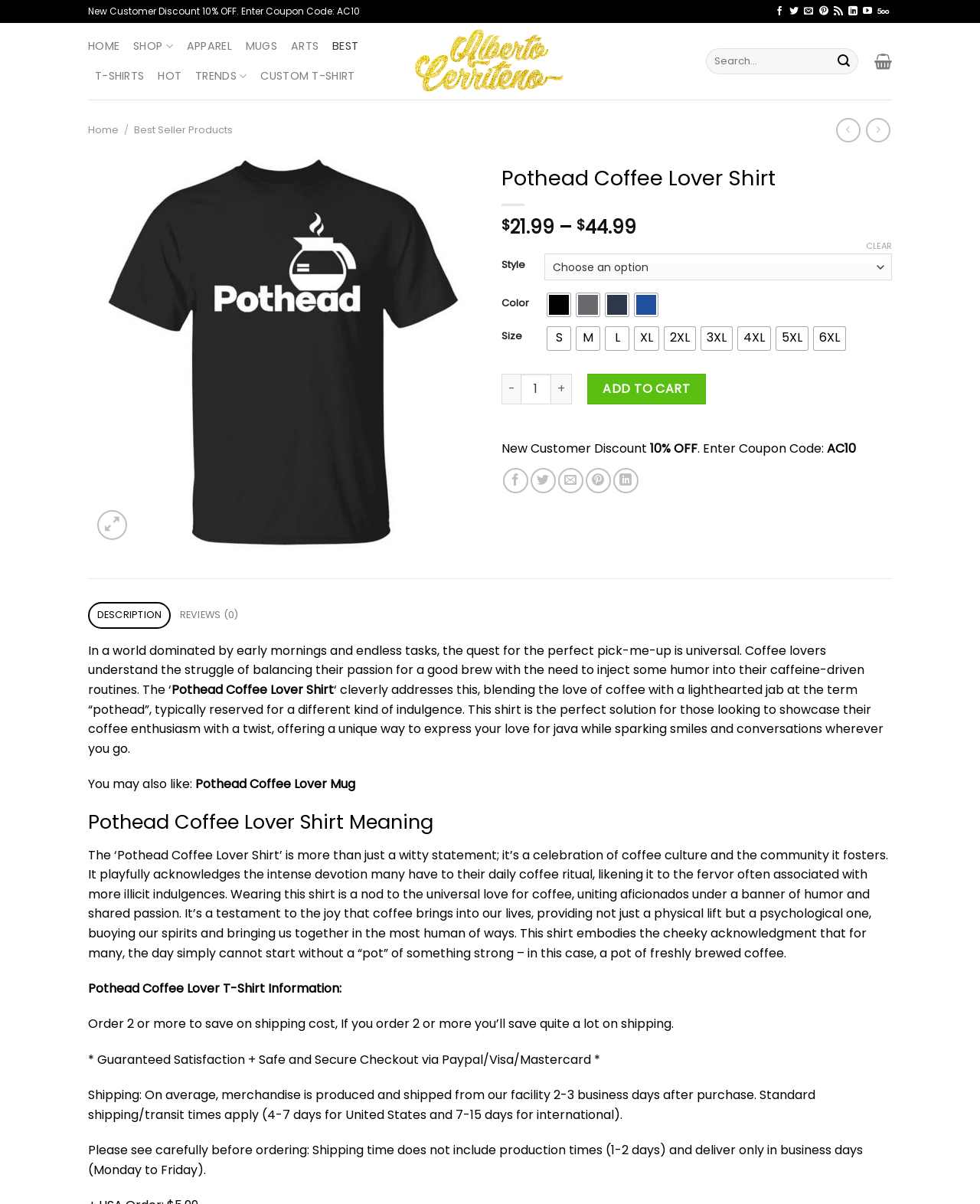Identify the bounding box coordinates of the part that should be clicked to carry out this instruction: "Select a style for the shirt".

[0.555, 0.211, 0.91, 0.233]